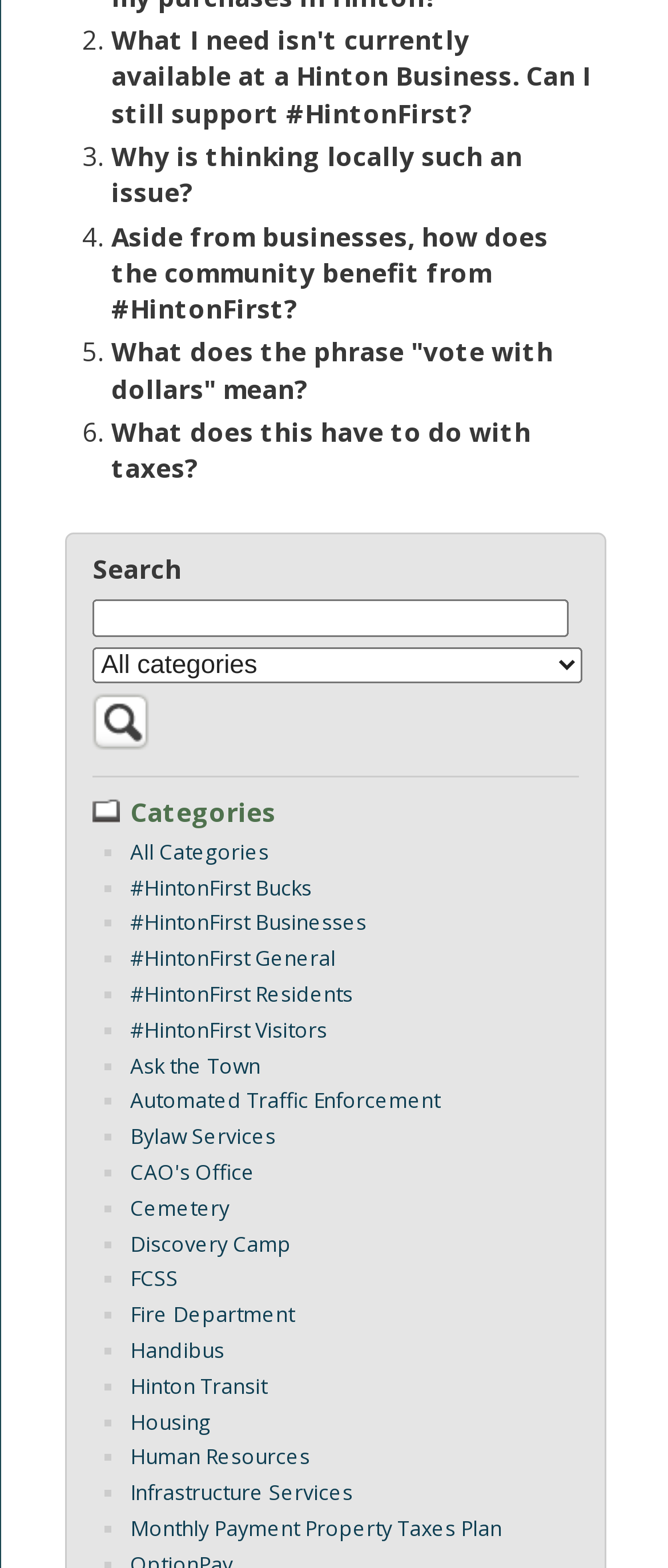Provide the bounding box coordinates for the area that should be clicked to complete the instruction: "View Machine Readable Files".

None